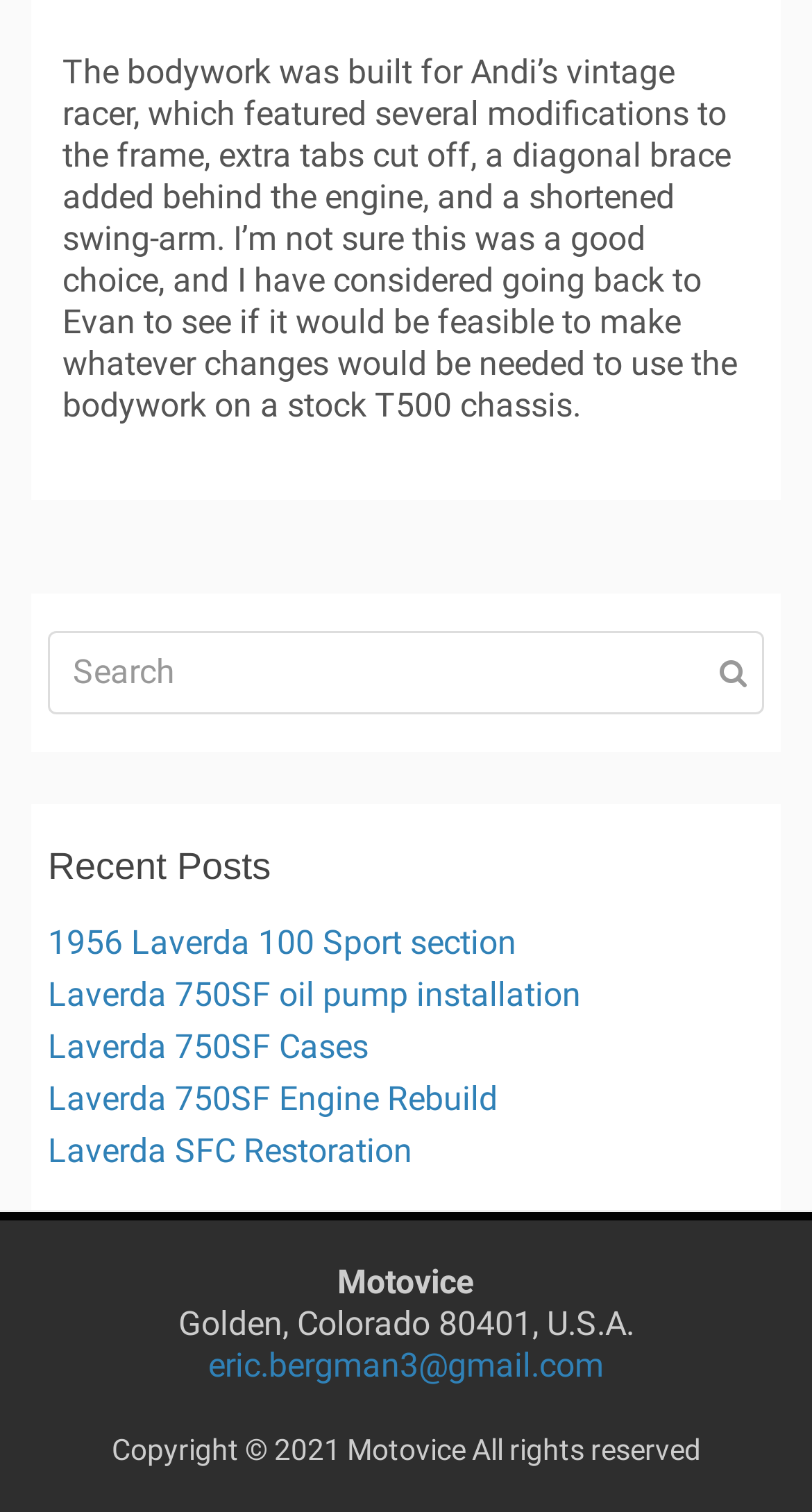Provide the bounding box coordinates for the UI element described in this sentence: "name="s" placeholder="Search"". The coordinates should be four float values between 0 and 1, i.e., [left, top, right, bottom].

[0.059, 0.417, 0.941, 0.472]